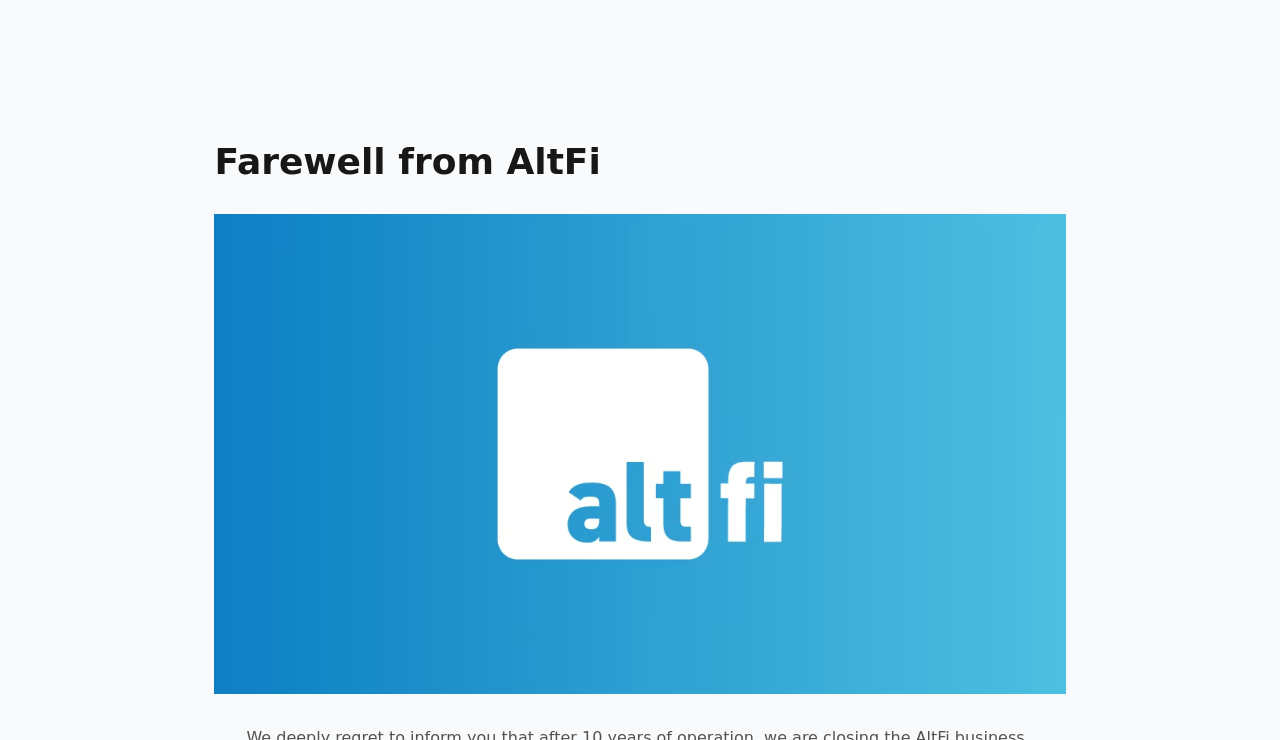Please locate and retrieve the main header text of the webpage.

Farewell from AltFi